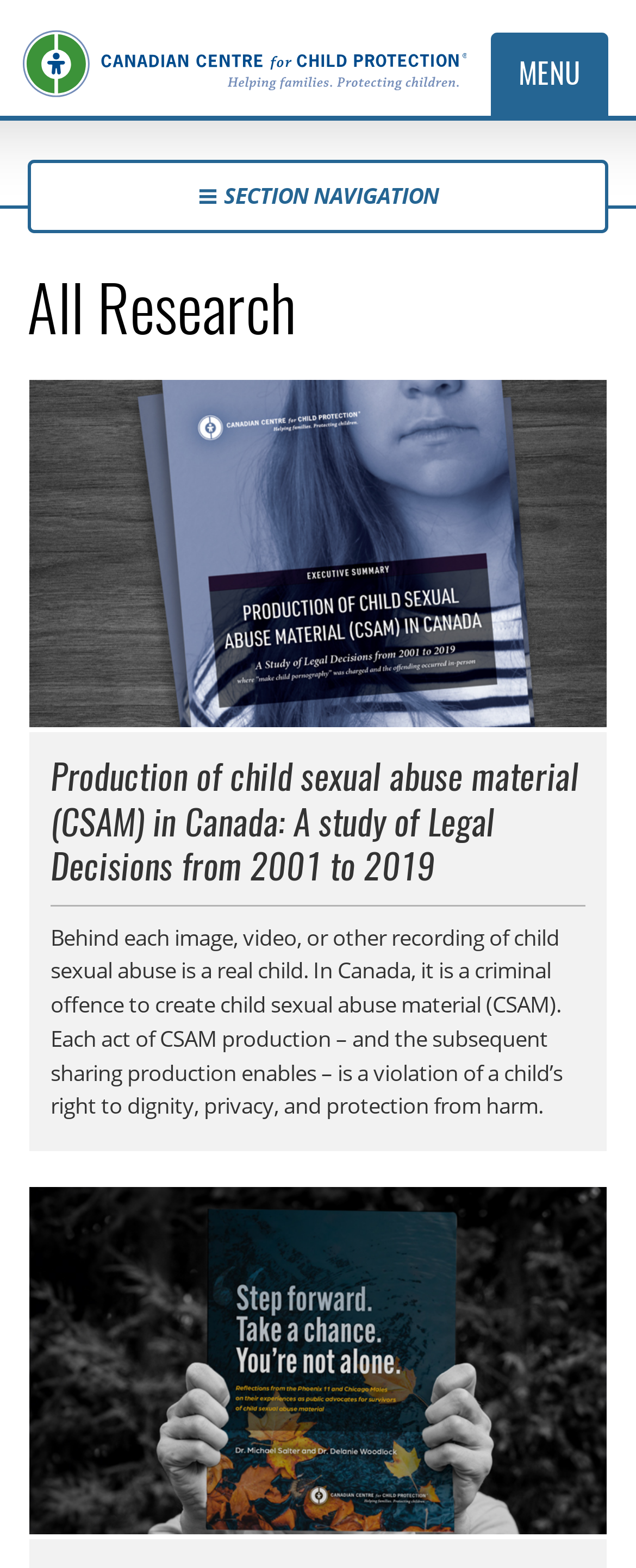What is the name of the organization on the webpage?
Analyze the screenshot and provide a detailed answer to the question.

The answer can be found by looking at the top-left corner of the webpage, where there is a link with an image, and the text 'Canadian Centre for Child Protection'.